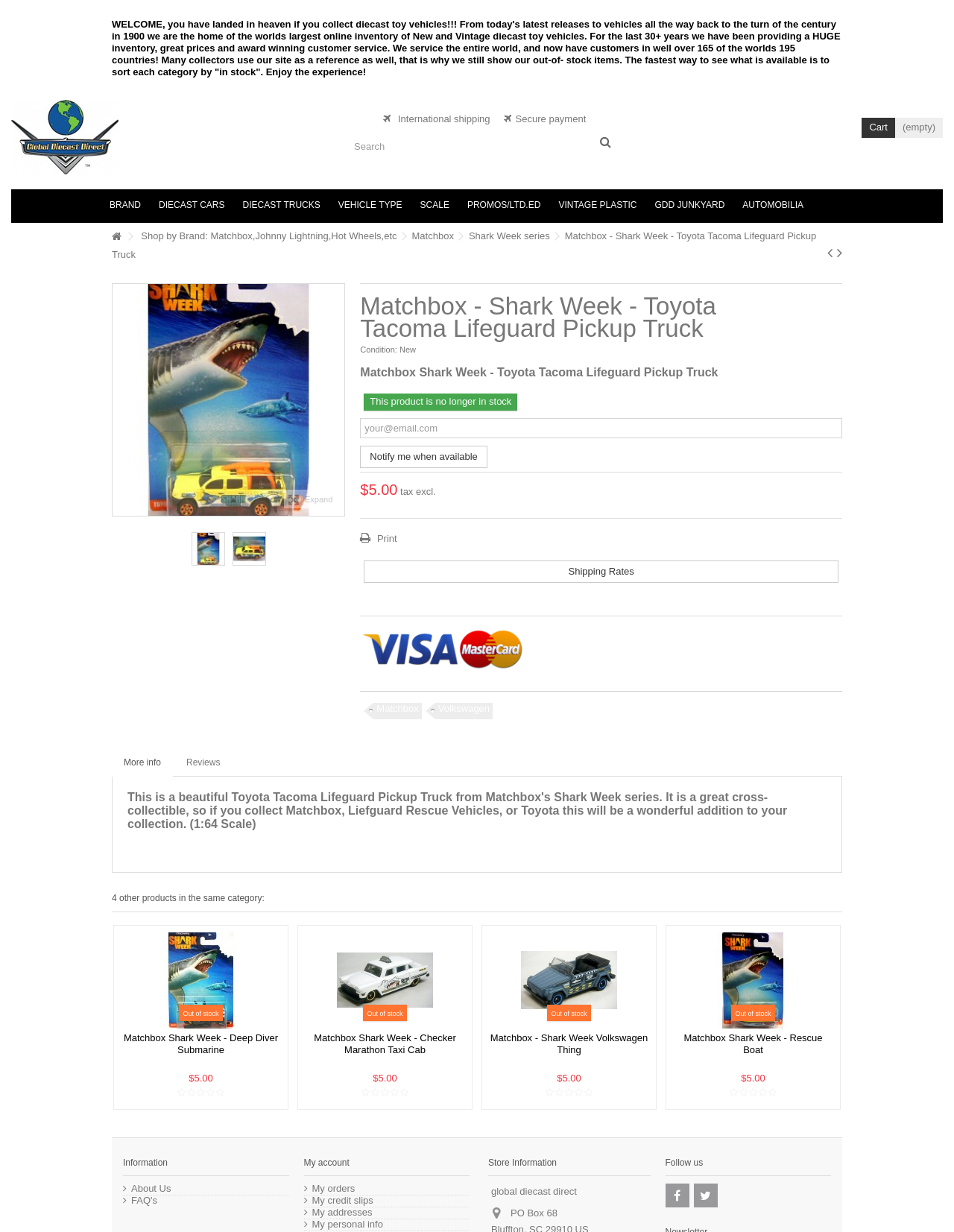Specify the bounding box coordinates for the region that must be clicked to perform the given instruction: "Search for diecast toy vehicles".

[0.367, 0.106, 0.648, 0.13]